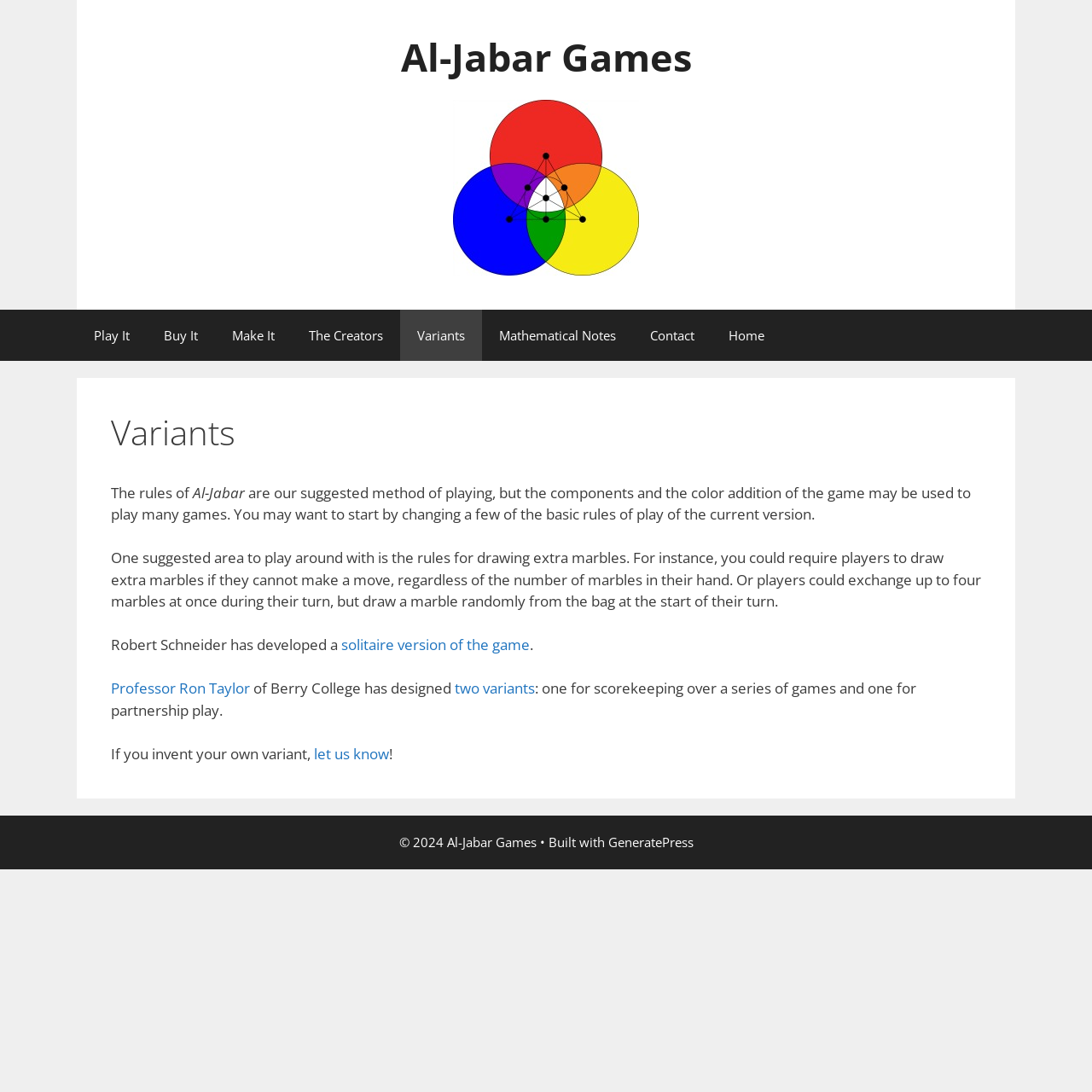Provide the bounding box coordinates of the UI element that matches the description: "(subscribers only)".

None